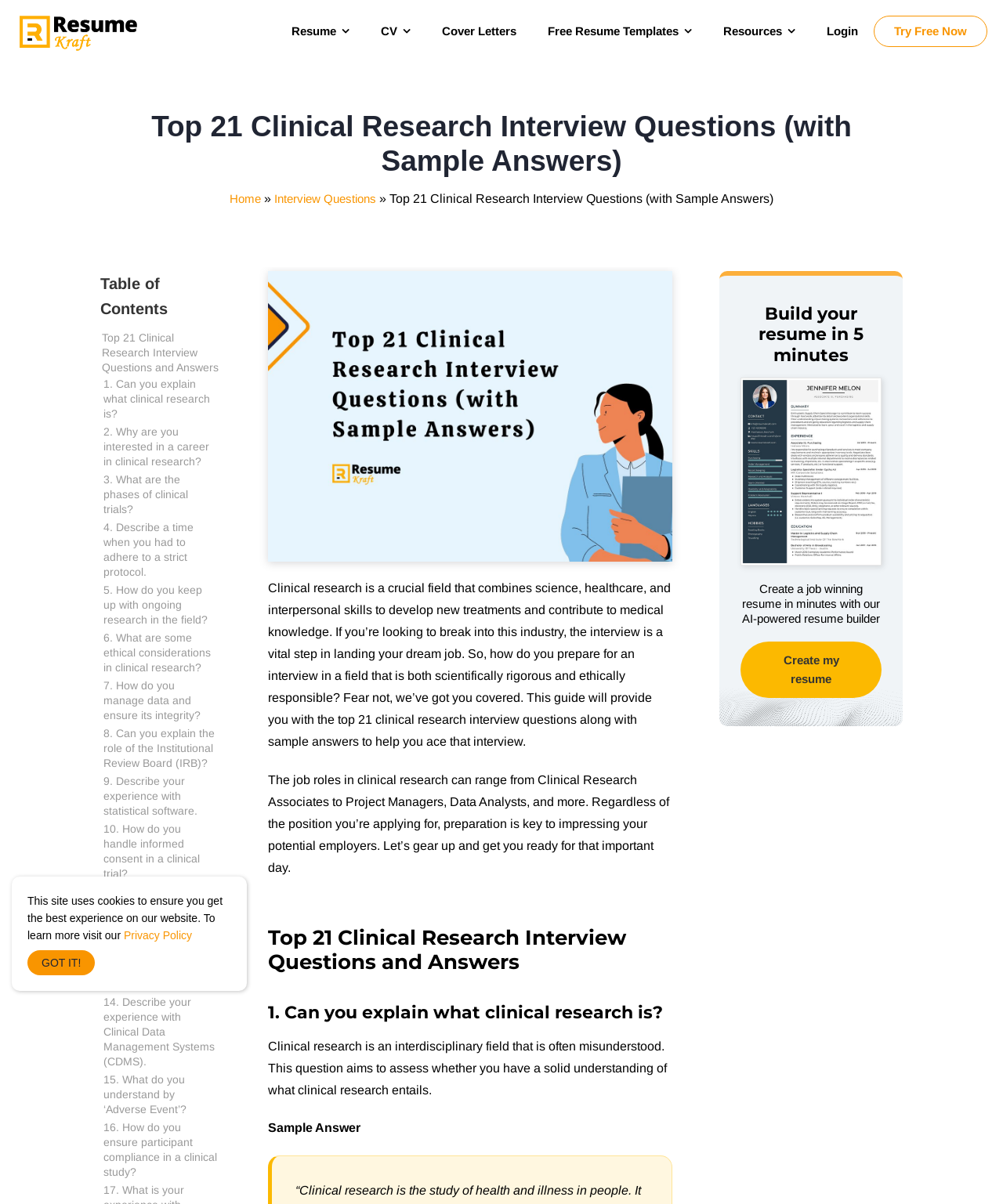Please identify the coordinates of the bounding box for the clickable region that will accomplish this instruction: "Click on the 'Try Free Now' button".

[0.871, 0.013, 0.984, 0.039]